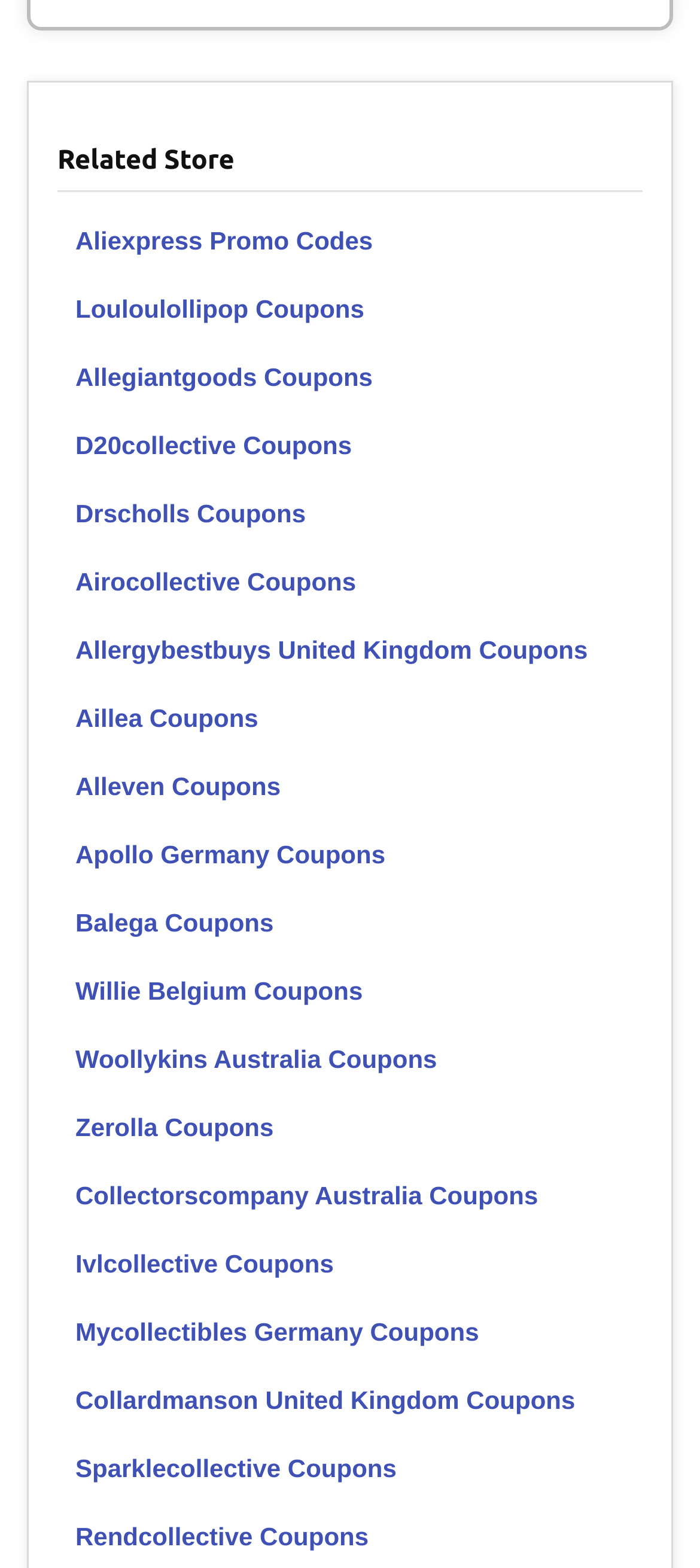Determine the bounding box coordinates of the clickable region to carry out the instruction: "Browse Drscholls Coupons".

[0.082, 0.306, 0.918, 0.349]